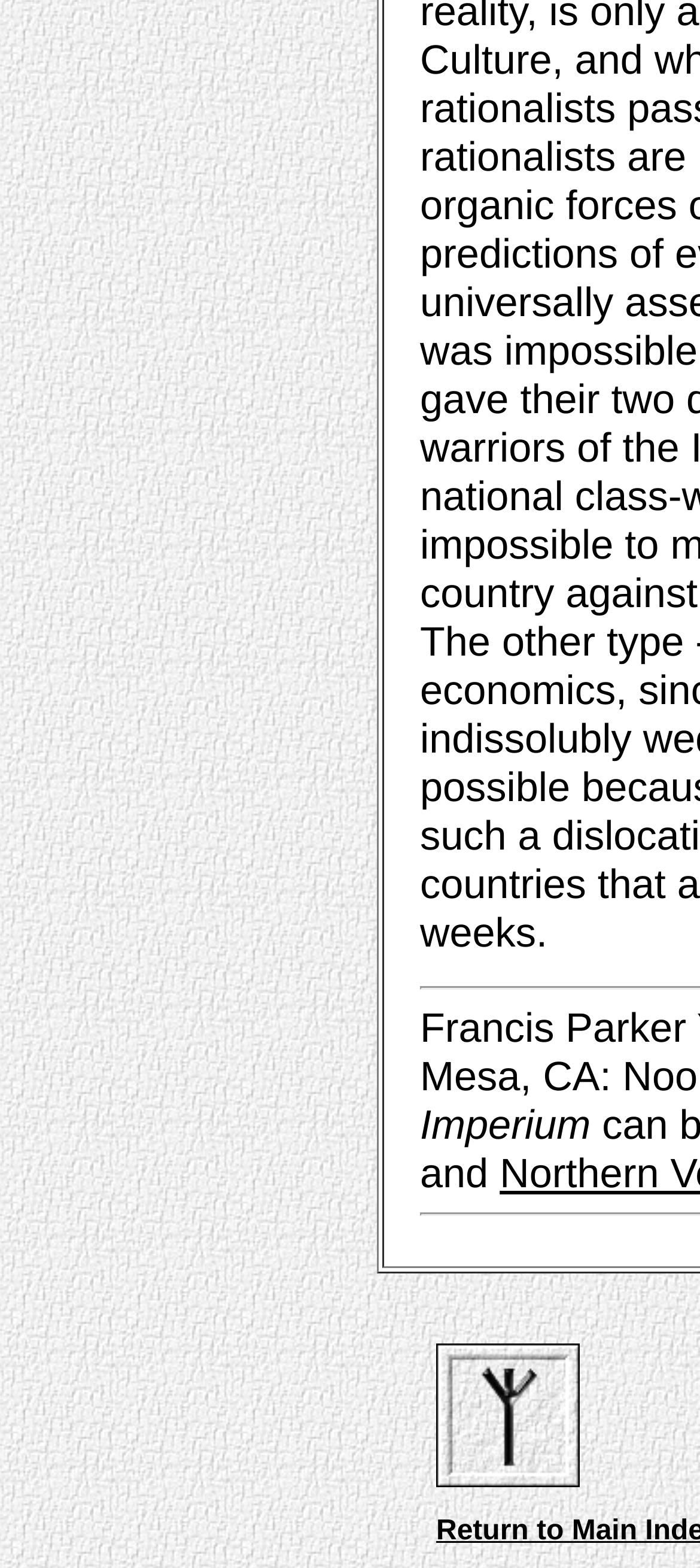Locate the UI element that matches the description parent_node: Return to Main Index in the webpage screenshot. Return the bounding box coordinates in the format (top-left x, top-left y, bottom-right x, bottom-right y), with values ranging from 0 to 1.

[0.623, 0.933, 0.828, 0.953]